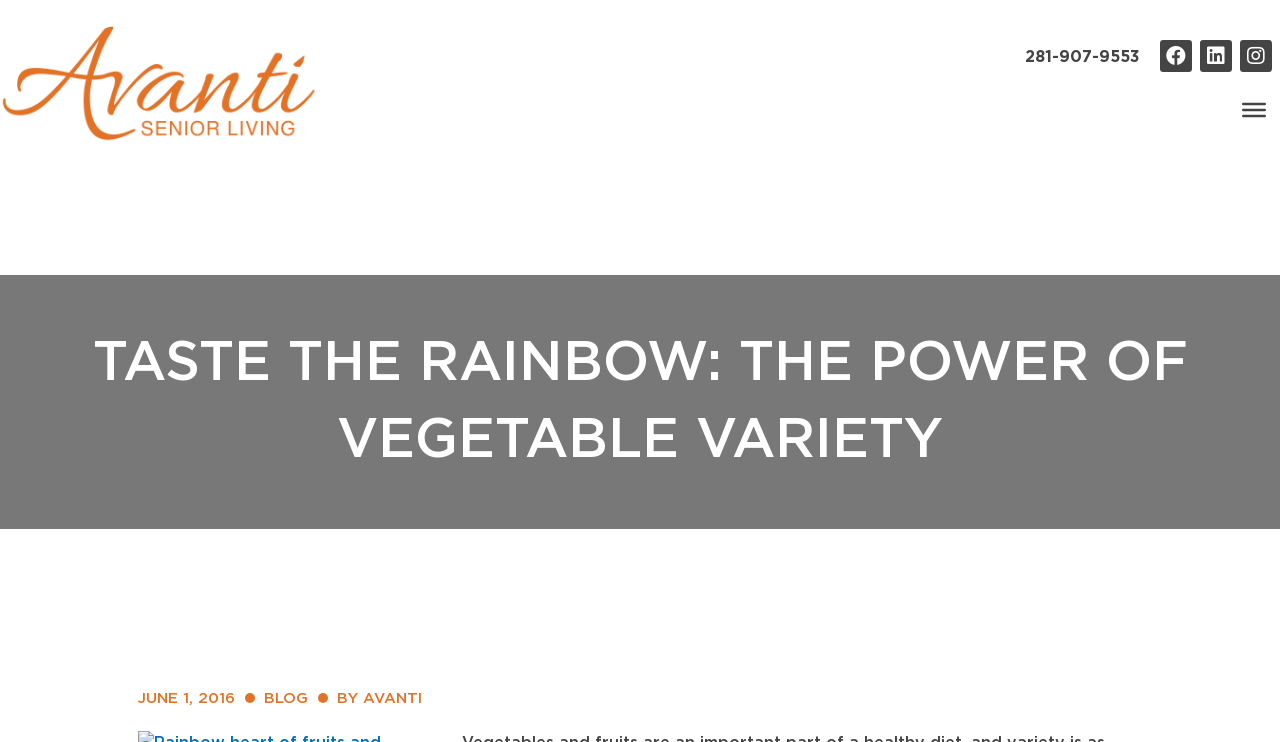What is the author of the blog post?
From the screenshot, provide a brief answer in one word or phrase.

AVANTI